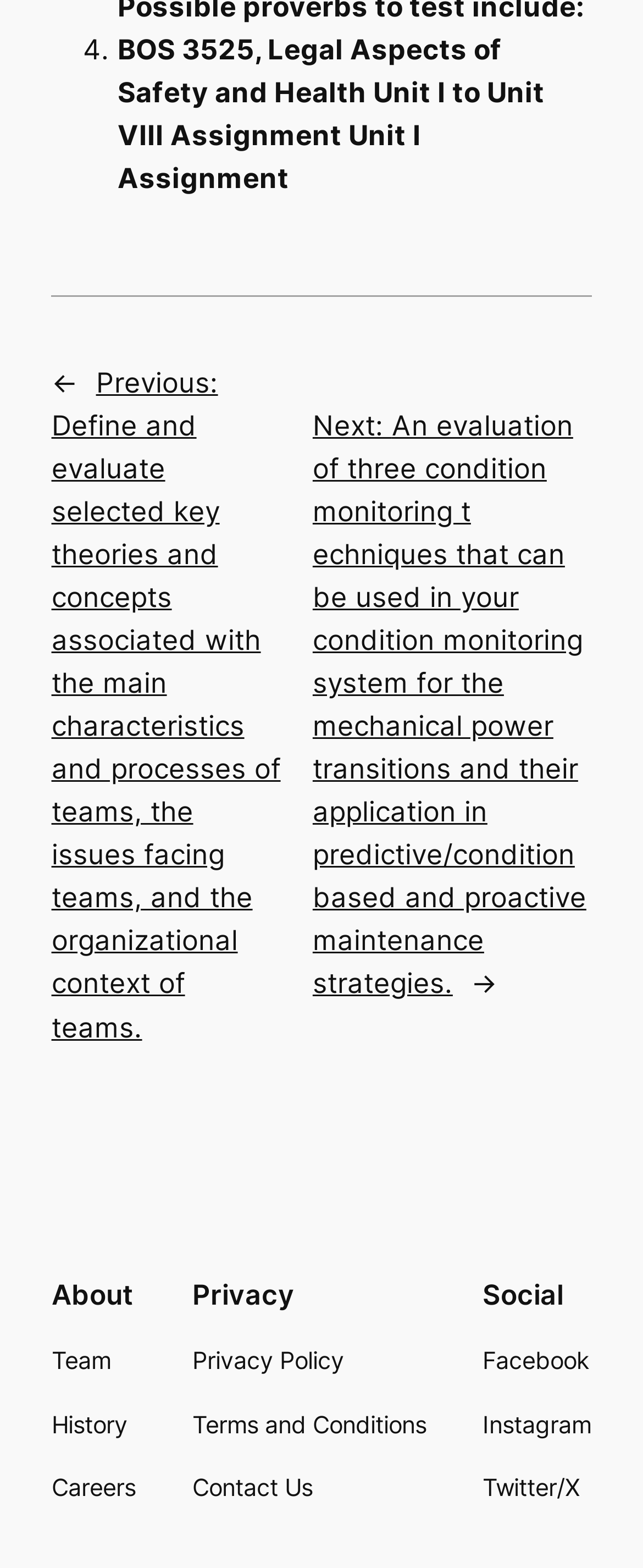Answer the following query concisely with a single word or phrase:
What is the title of the first link in the 'Posts' section?

Define and evaluate selected key theories